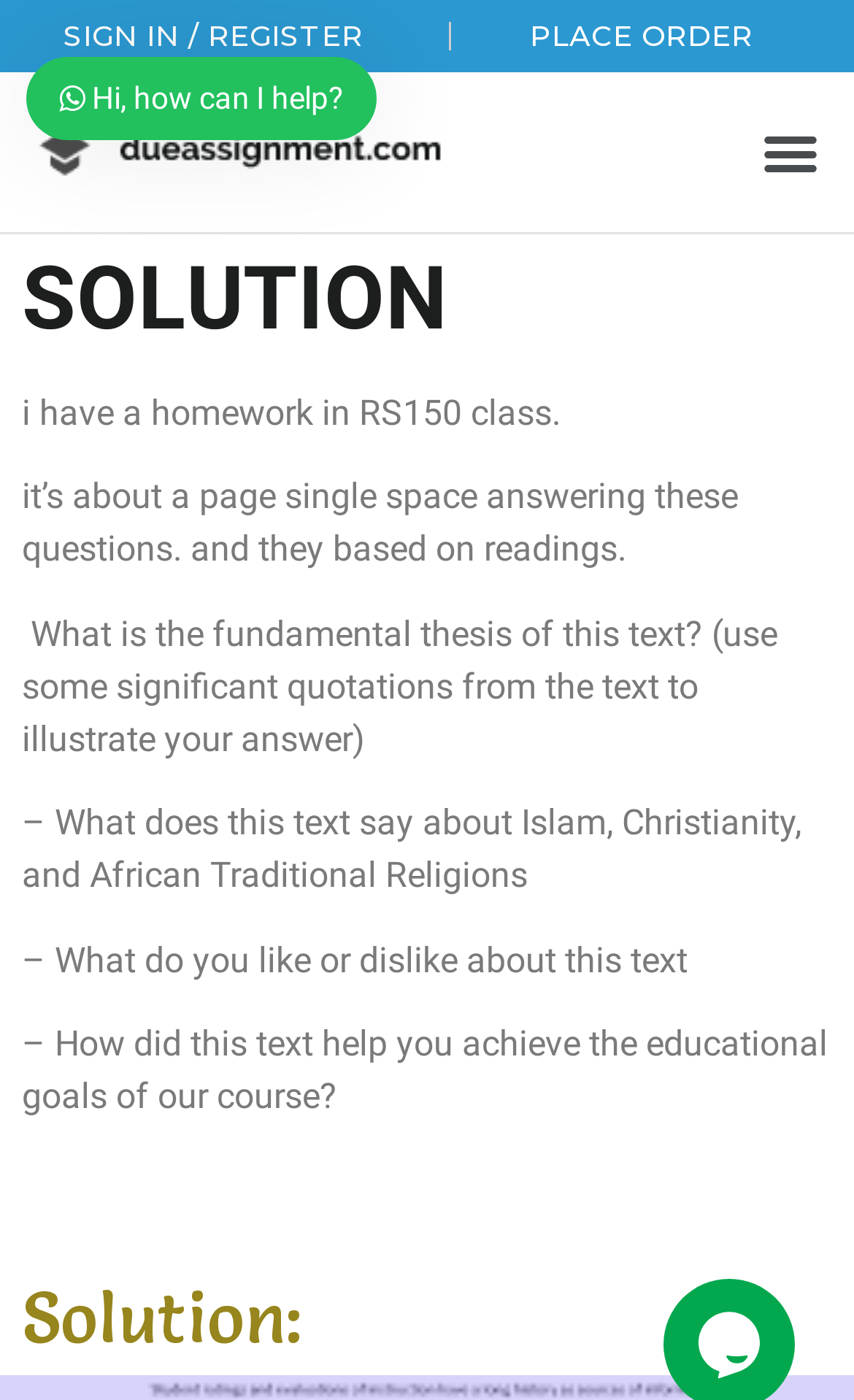From the webpage screenshot, identify the region described by Place Order. Provide the bounding box coordinates as (top-left x, top-left y, bottom-right x, bottom-right y), with each value being a floating point number between 0 and 1.

[0.621, 0.013, 0.882, 0.038]